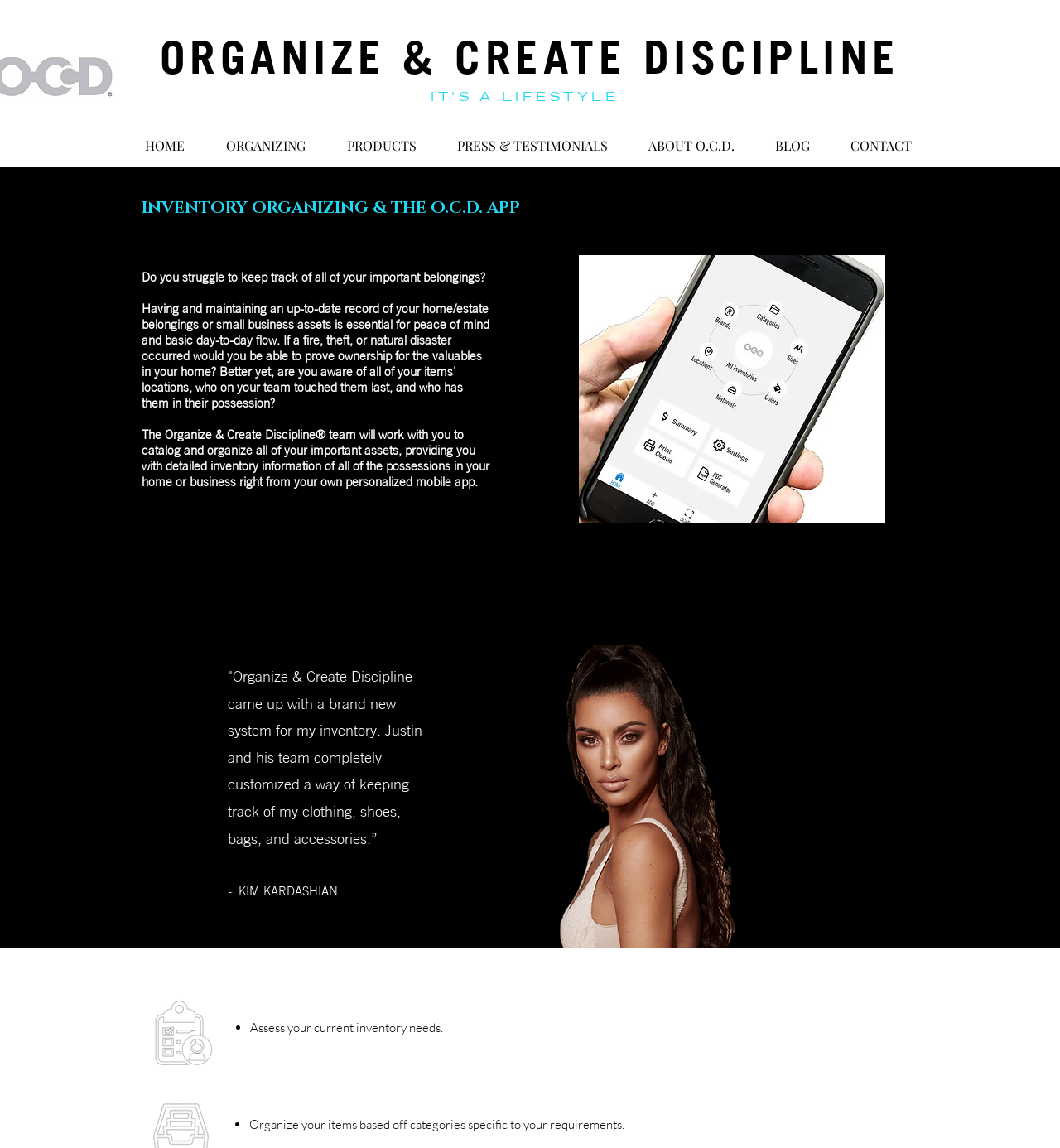Please find the main title text of this webpage.

IT'S A LIFESTYLE